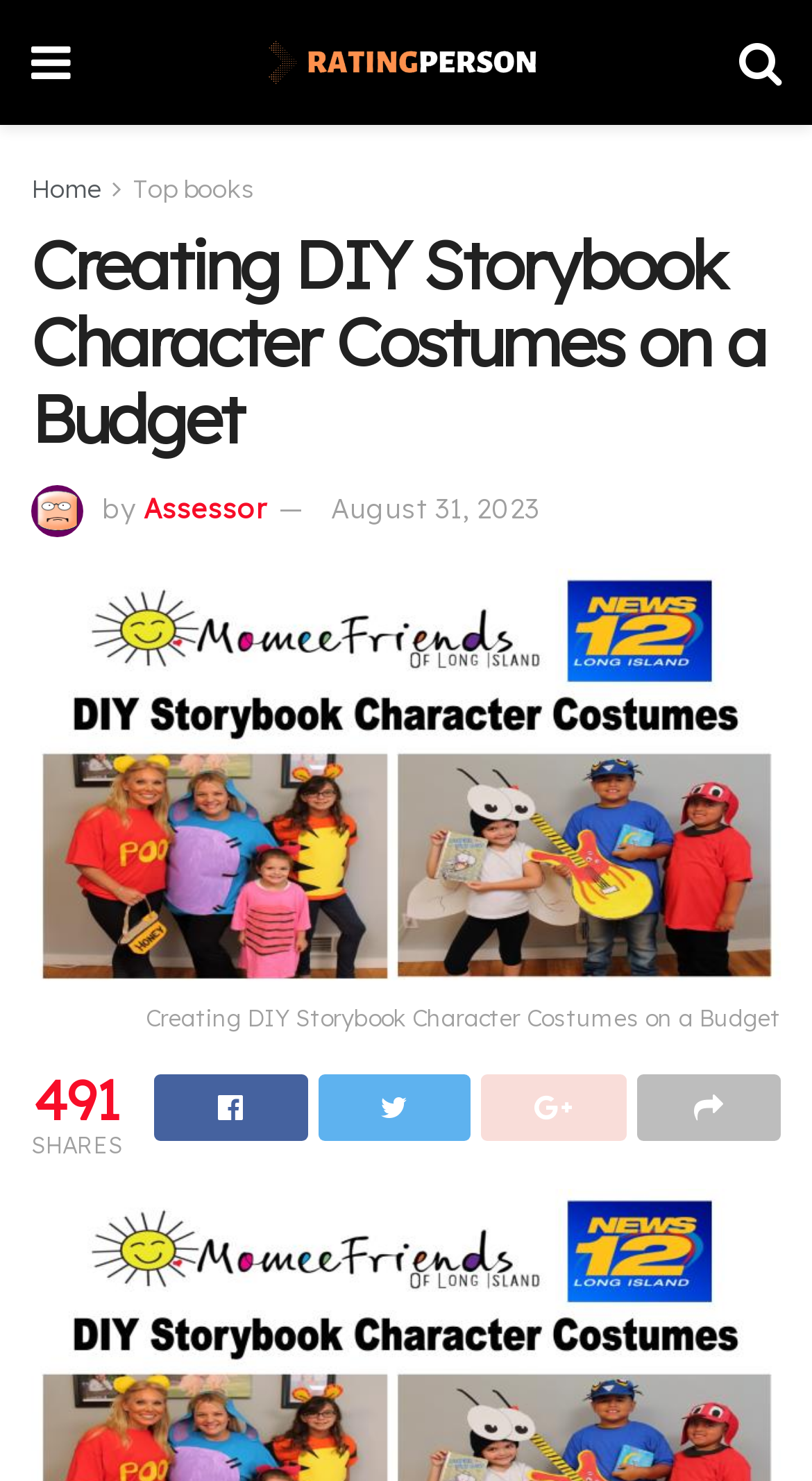Please specify the bounding box coordinates of the clickable region to carry out the following instruction: "go to homepage". The coordinates should be four float numbers between 0 and 1, in the format [left, top, right, bottom].

[0.038, 0.117, 0.123, 0.138]